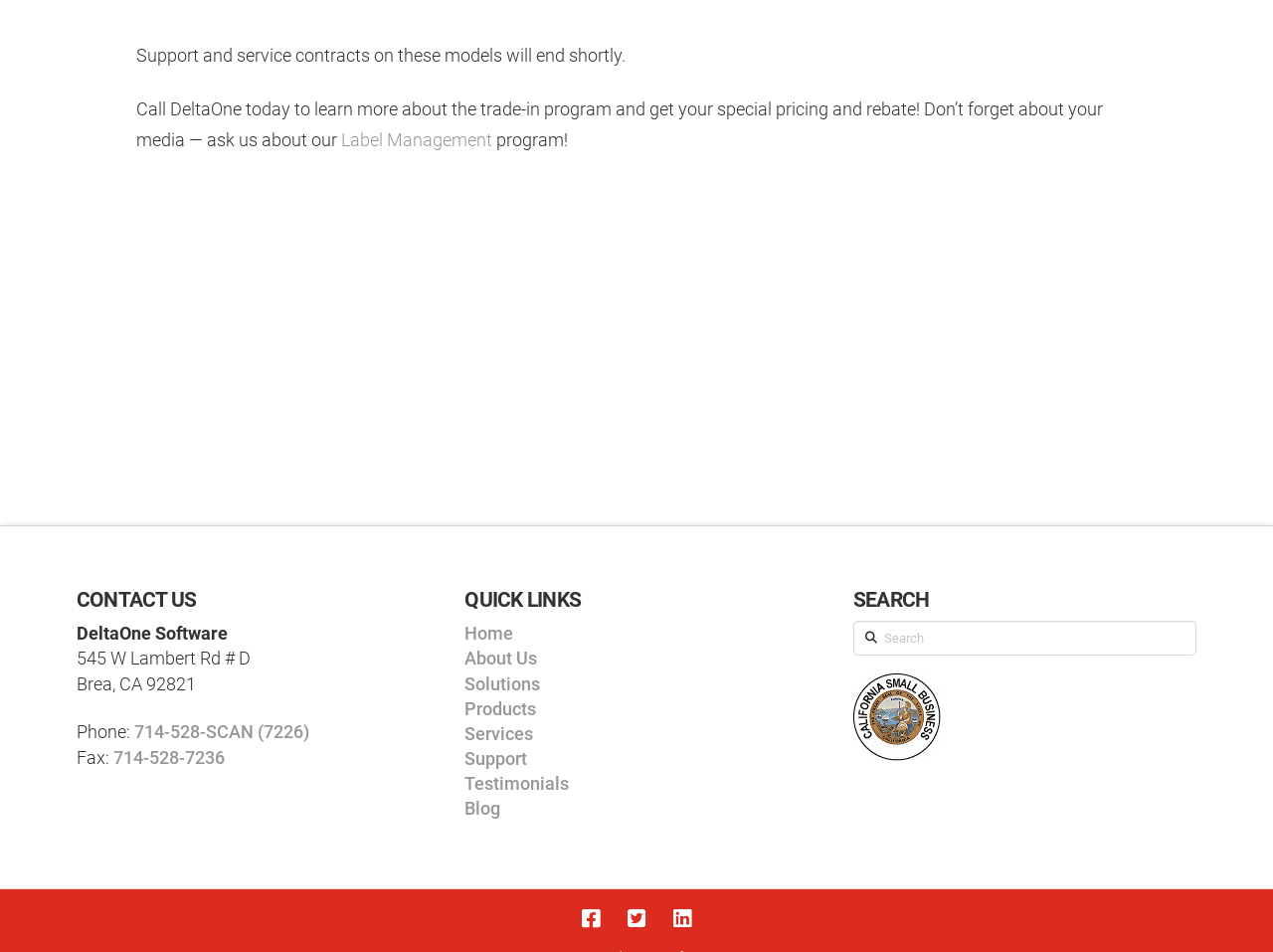What is the trade-in program about?
Please respond to the question with as much detail as possible.

The trade-in program is mentioned in the initial text, which says 'Call DeltaOne today to learn more about the trade-in program and get your special pricing and rebate!'.